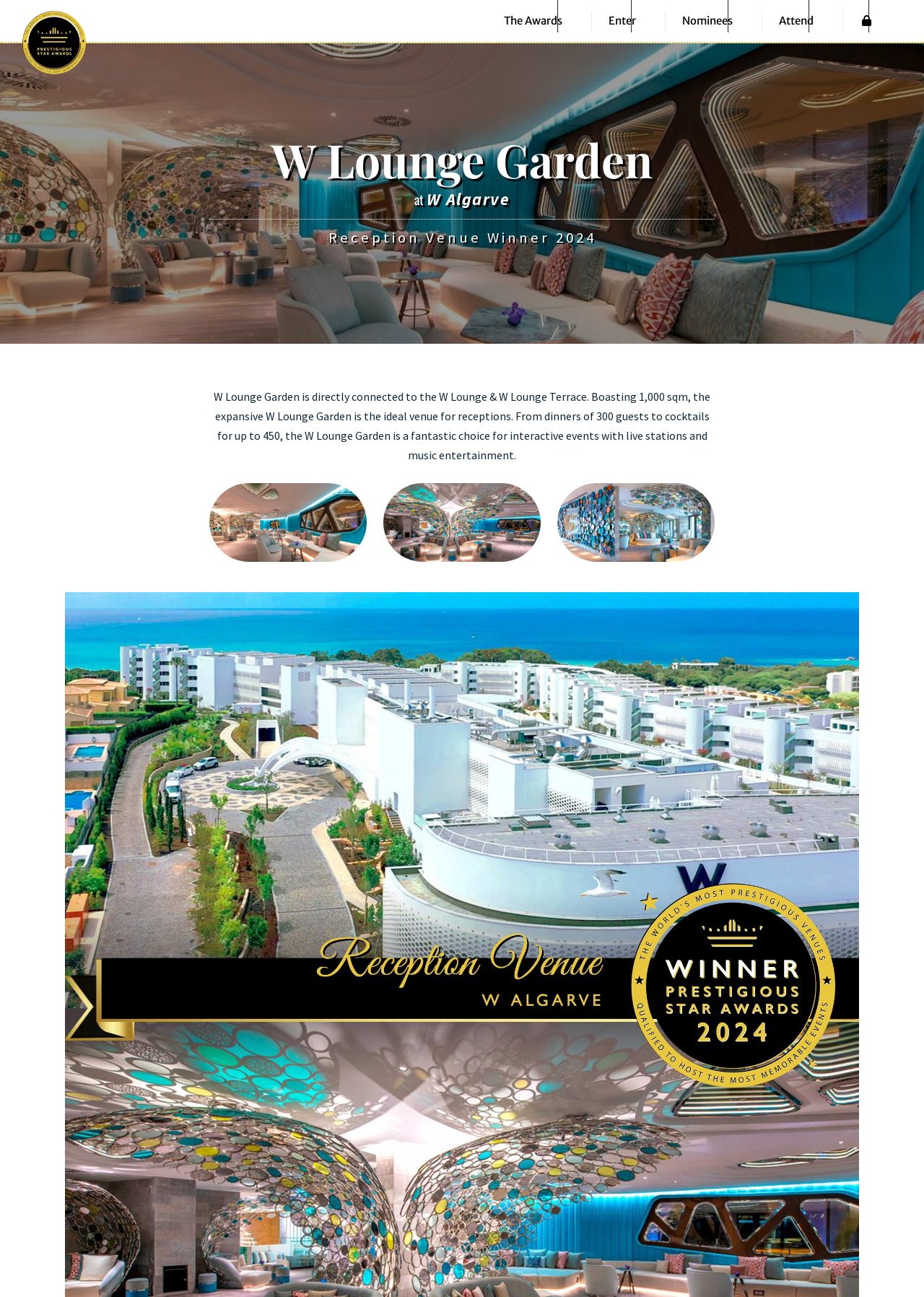What is the size of the W Lounge Garden?
Using the image, provide a concise answer in one word or a short phrase.

1,000 sqm